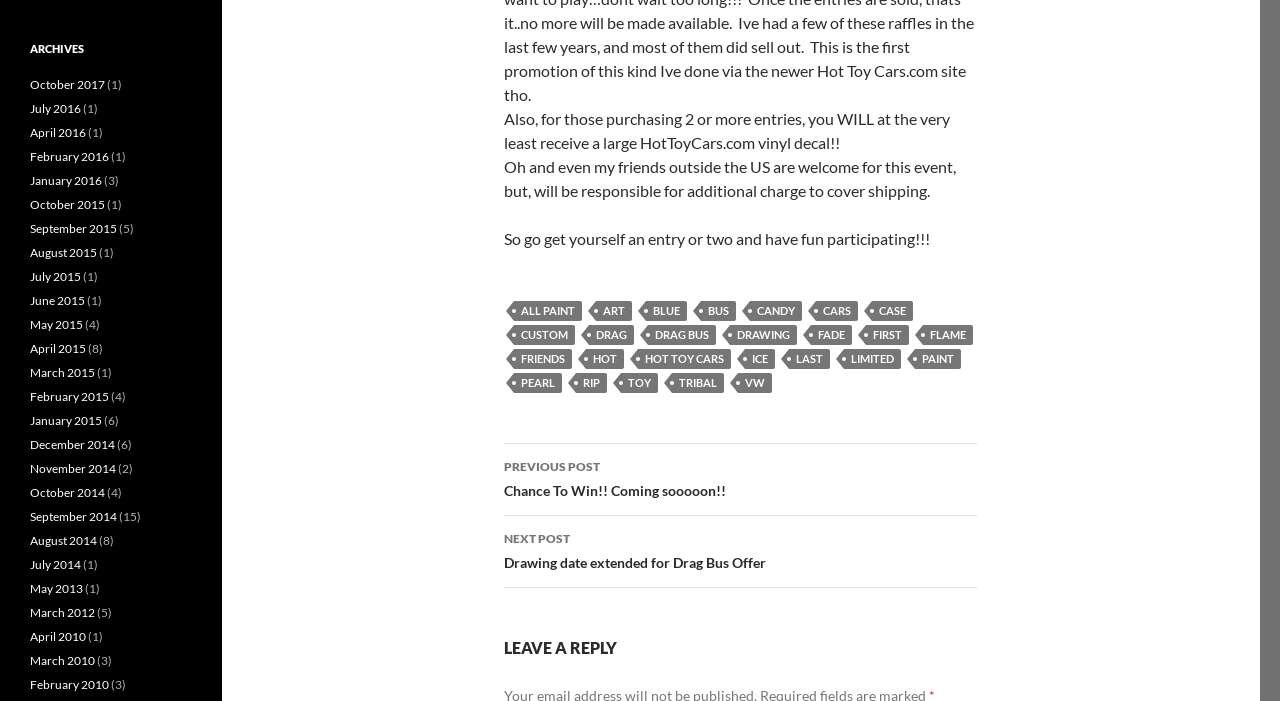Please determine the bounding box coordinates of the element to click on in order to accomplish the following task: "Click on 'LEAVE A REPLY'". Ensure the coordinates are four float numbers ranging from 0 to 1, i.e., [left, top, right, bottom].

[0.394, 0.907, 0.764, 0.941]